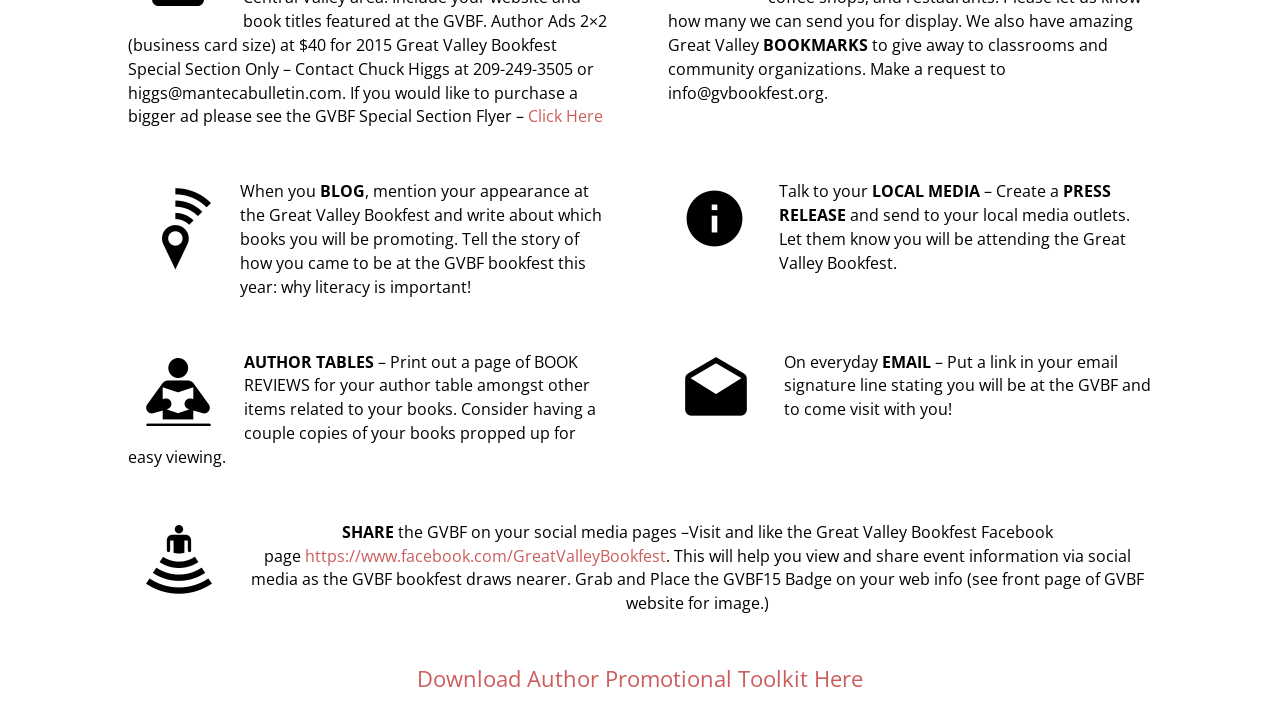Provide the bounding box coordinates of the UI element this sentence describes: "https://www.facebook.com/GreatValleyBookfest".

[0.238, 0.755, 0.52, 0.786]